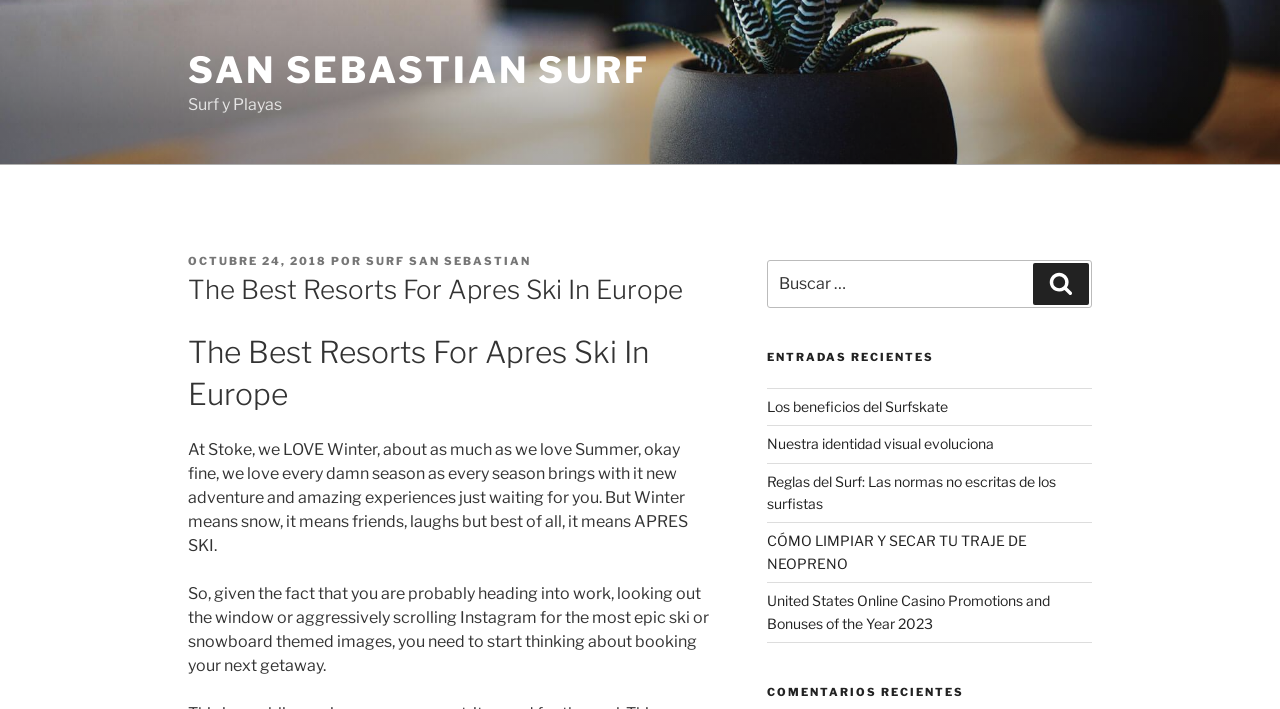Identify and provide the text content of the webpage's primary headline.

The Best Resorts For Apres Ski In Europe